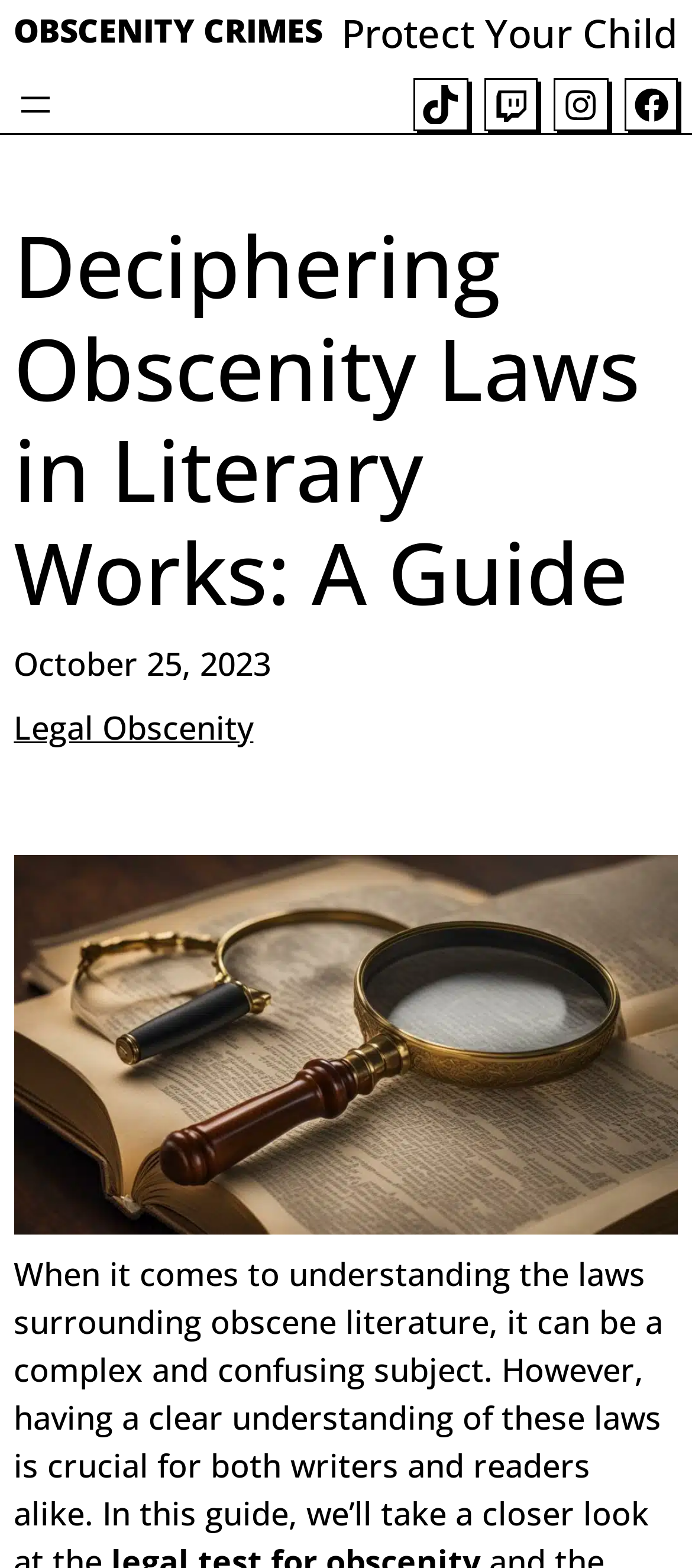What is the title or heading displayed on the webpage?

Deciphering Obscenity Laws in Literary Works: A Guide